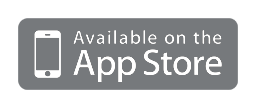What type of devices is the Daybreak Defender Mobile App compatible with? Please answer the question using a single word or phrase based on the image.

iOS devices